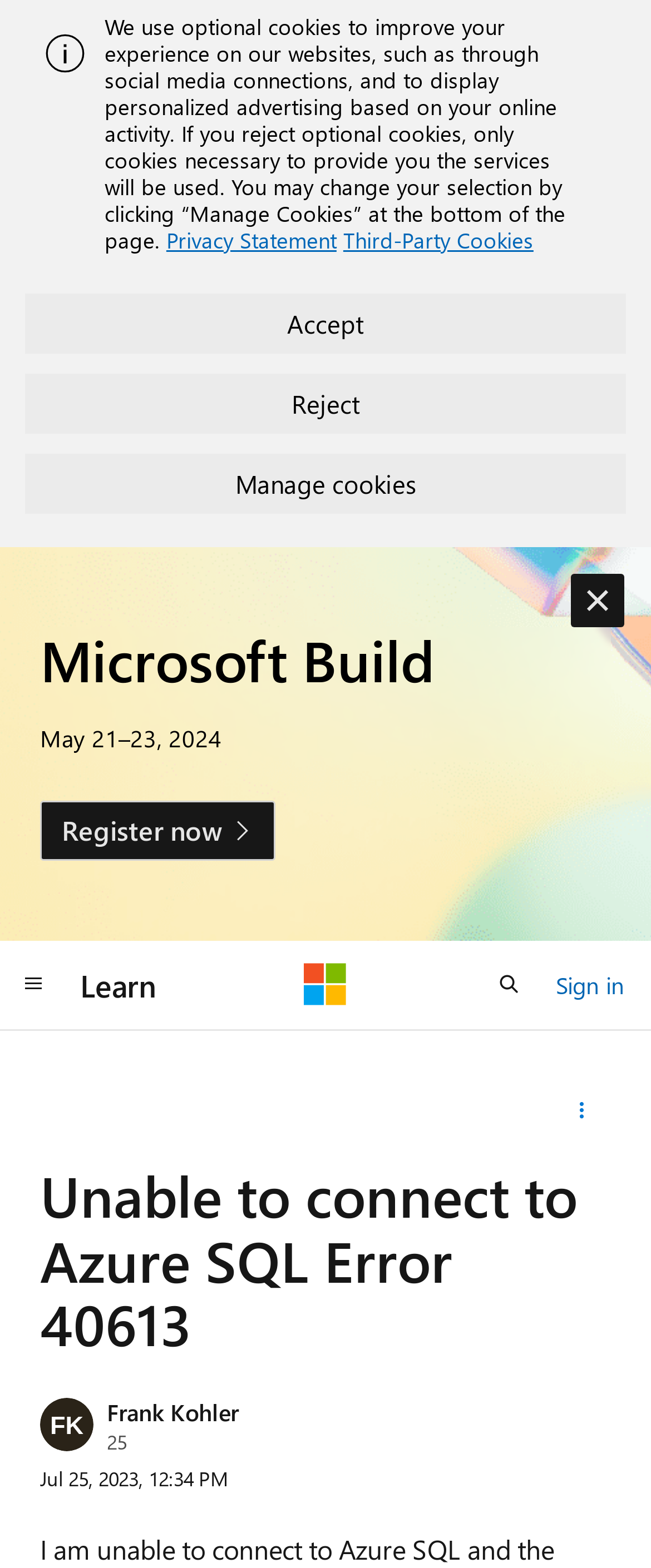Please determine the bounding box coordinates of the element's region to click in order to carry out the following instruction: "register for Microsoft Build". The coordinates should be four float numbers between 0 and 1, i.e., [left, top, right, bottom].

[0.062, 0.51, 0.424, 0.549]